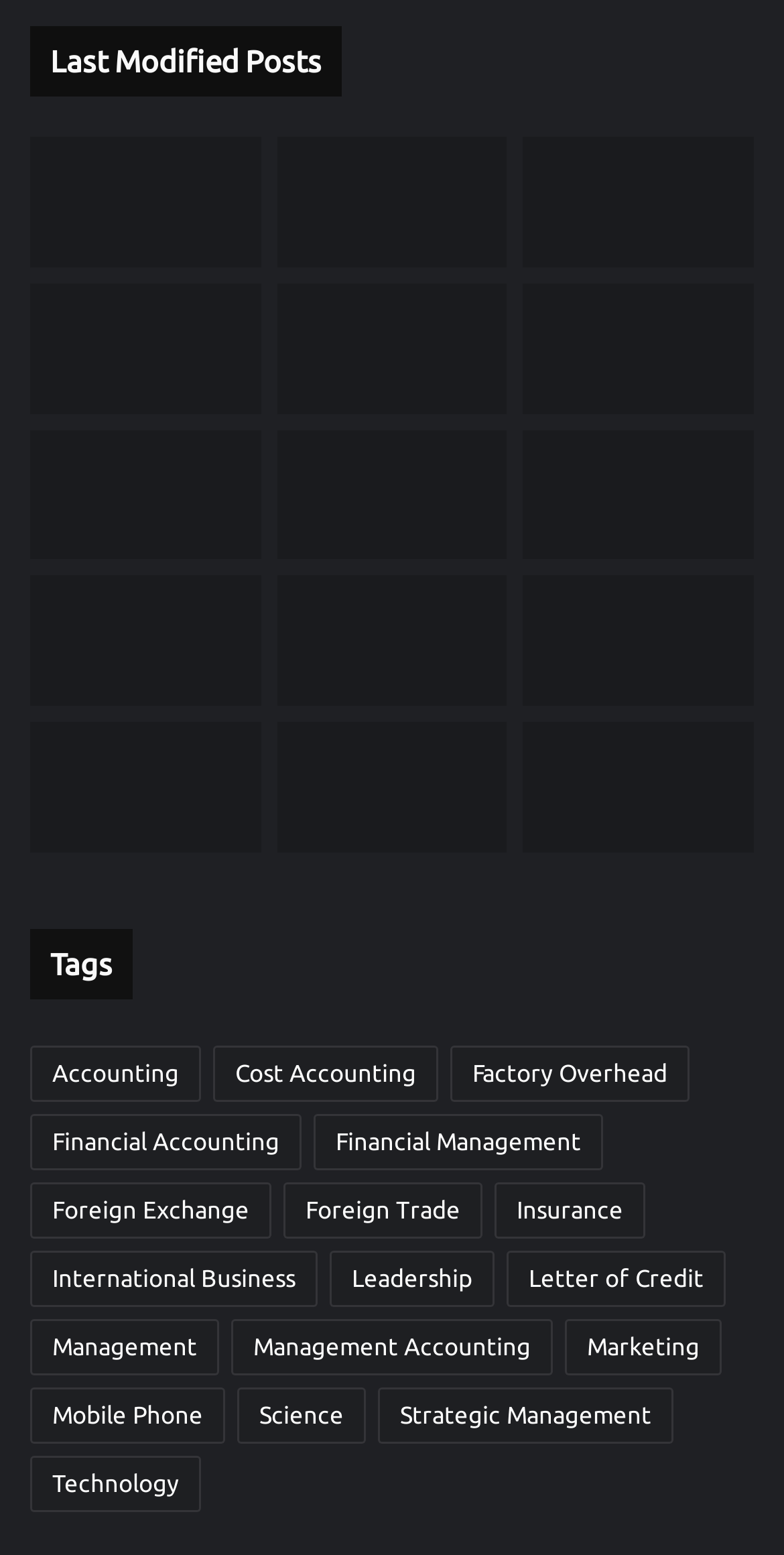Please answer the following question using a single word or phrase: 
How many images are there in the webpage?

24